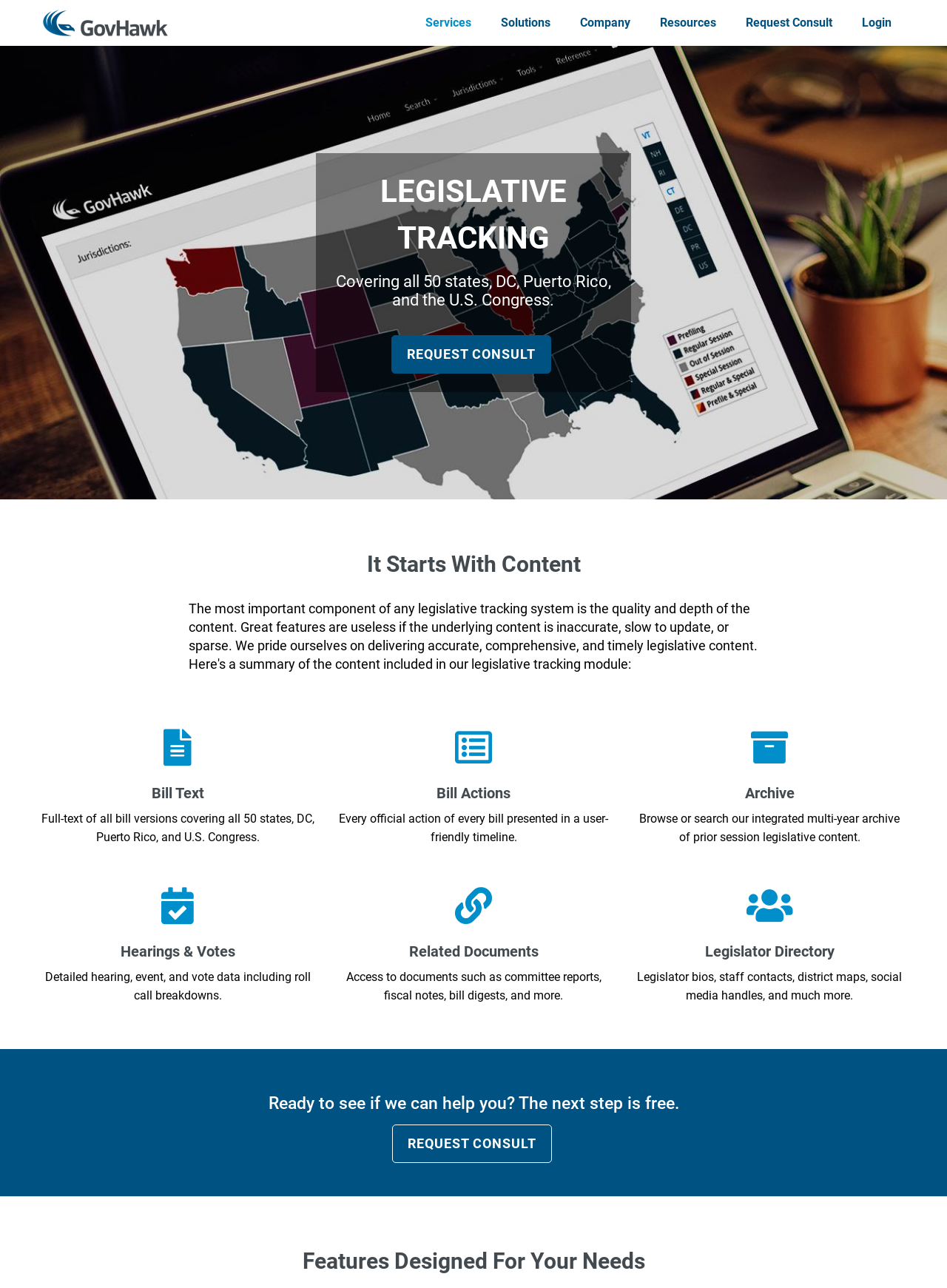Articulate a detailed summary of the webpage's content and design.

The webpage is about GovHawk, a legislative tracking solution provider. At the top left, there is a GovHawk logo and a link to the homepage. Below the logo, there are four main navigation links: Services, Solutions, Company, and Resources. 

To the right of the navigation links, there are two prominent calls-to-action: Request Consult and Login. Above these buttons, there is a search bar where users can type and hit enter to search for something.

The main content of the page is divided into several sections. The first section has a heading "LEGISLATIVE TRACKING" and a subheading that describes the scope of their coverage. Below this, there is a call-to-action button "REQUEST CONSULT".

The next section is titled "It Starts With Content" and has four subsections: Bill Text, Bill Actions, Archive, and Hearings & Votes. Each subsection has a heading and a brief description of what it entails. The Bill Text section describes the availability of full-text bill versions, while the Bill Actions section explains the user-friendly timeline of official actions. The Archive section allows users to browse or search prior session legislative content, and the Hearings & Votes section provides detailed data on hearings, events, and votes.

The following section has three subsections: Related Documents, Legislator Directory, and another call-to-action to "REQUEST CONSULT". The Related Documents section provides access to various documents, while the Legislator Directory section offers detailed information on legislators, including bios, staff contacts, and social media handles.

Finally, there is a section that encourages users to take the next step, which is free, and another section that highlights the features designed to meet users' needs.